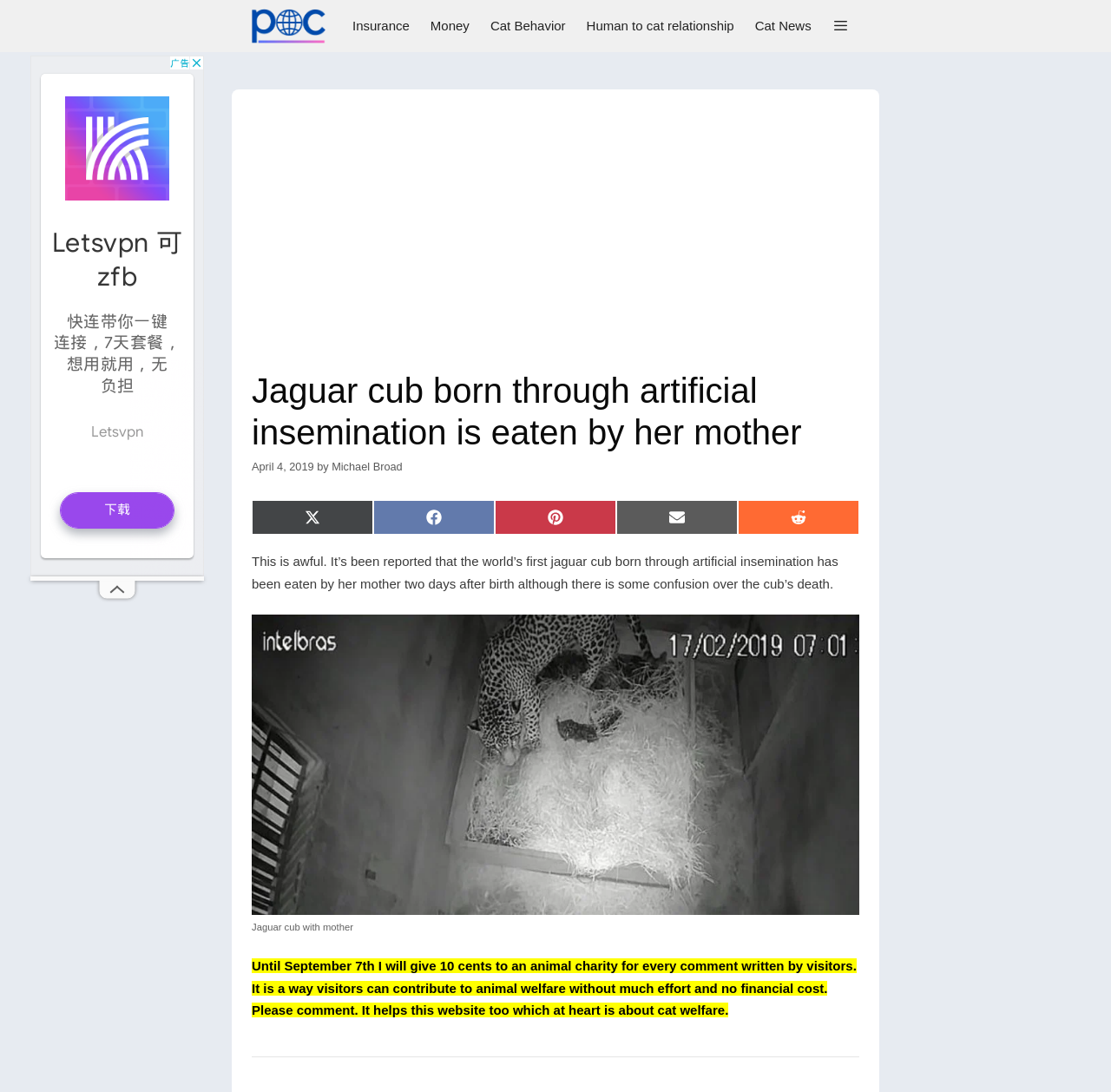Use one word or a short phrase to answer the question provided: 
When was the article published?

April 4, 2019